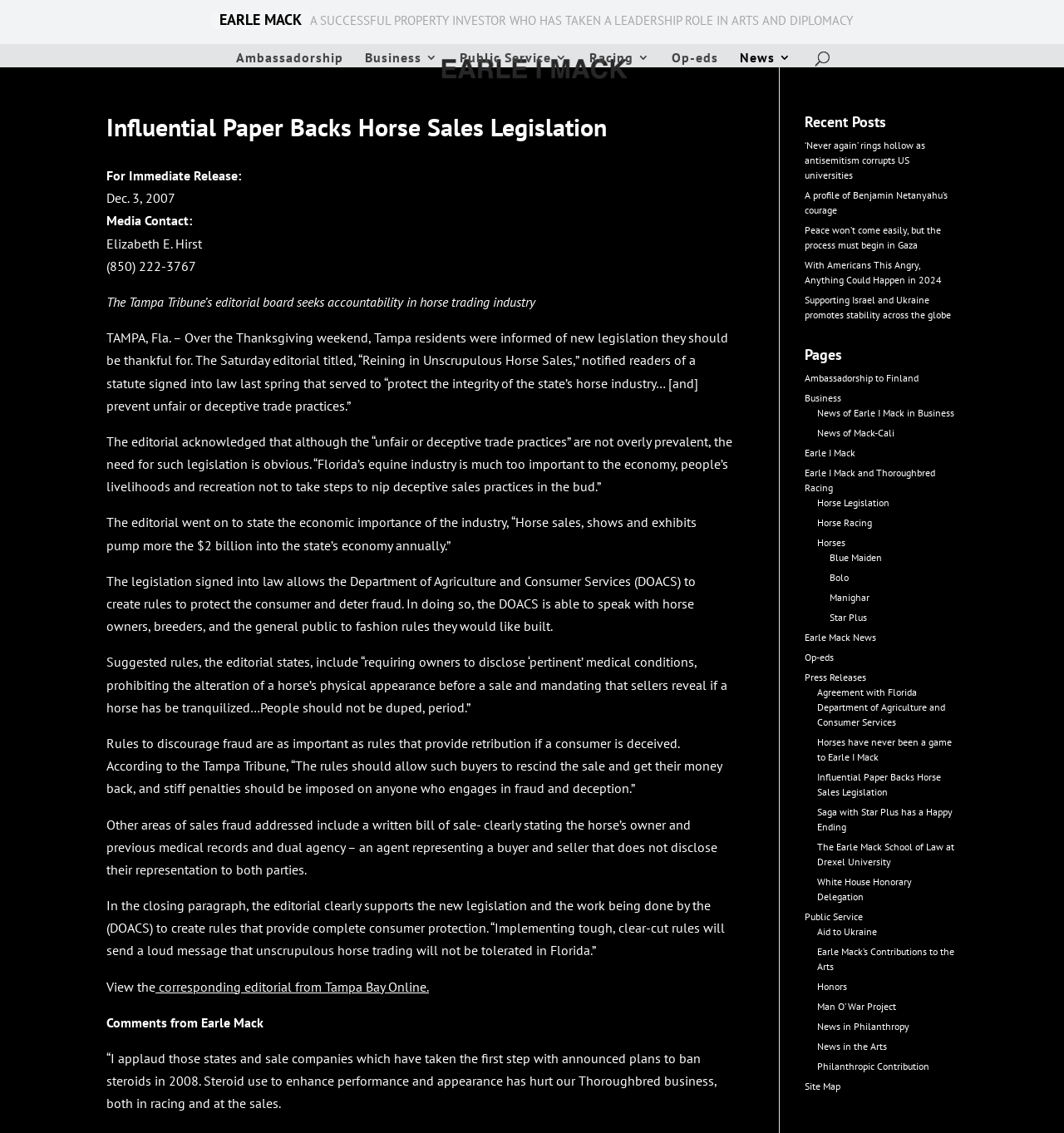Determine the bounding box coordinates for the region that must be clicked to execute the following instruction: "Learn about Earle I Mack's ambassadorship".

[0.756, 0.328, 0.863, 0.339]